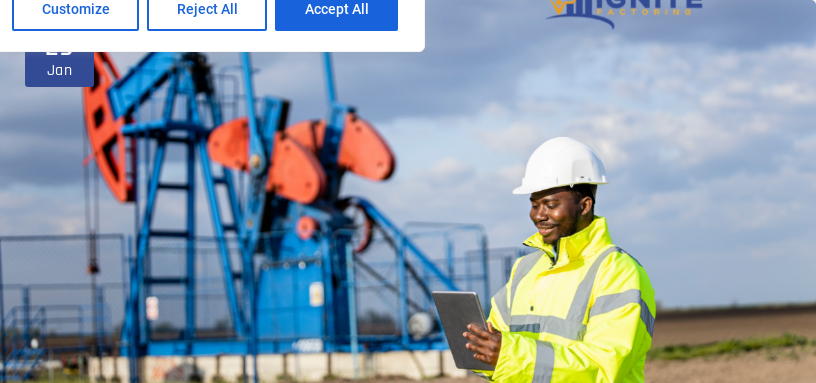Offer a detailed narrative of what is shown in the image.

In an industrial oilfield setting, a worker, dressed in a bright yellow safety jacket and white hard hat, confidently holds a tablet while engaging with technology on the job. Behind him, a blue oil rig with red accents stands prominently against a cloudy sky, symbolizing the dynamic and capital-intensive nature of the oil and gas industry. The figure of the worker represents the integration of modern technology into traditional industries, highlighting the evolution of practices within the oilfield sector. This image, capturing a moment of productivity and innovation, underscores the intersections of safety, technology, and the ongoing efforts to enhance operational efficiency in the oil and gas factoring industry. The date displayed is January 29, reflecting the contemporary relevance of this visual narrative.